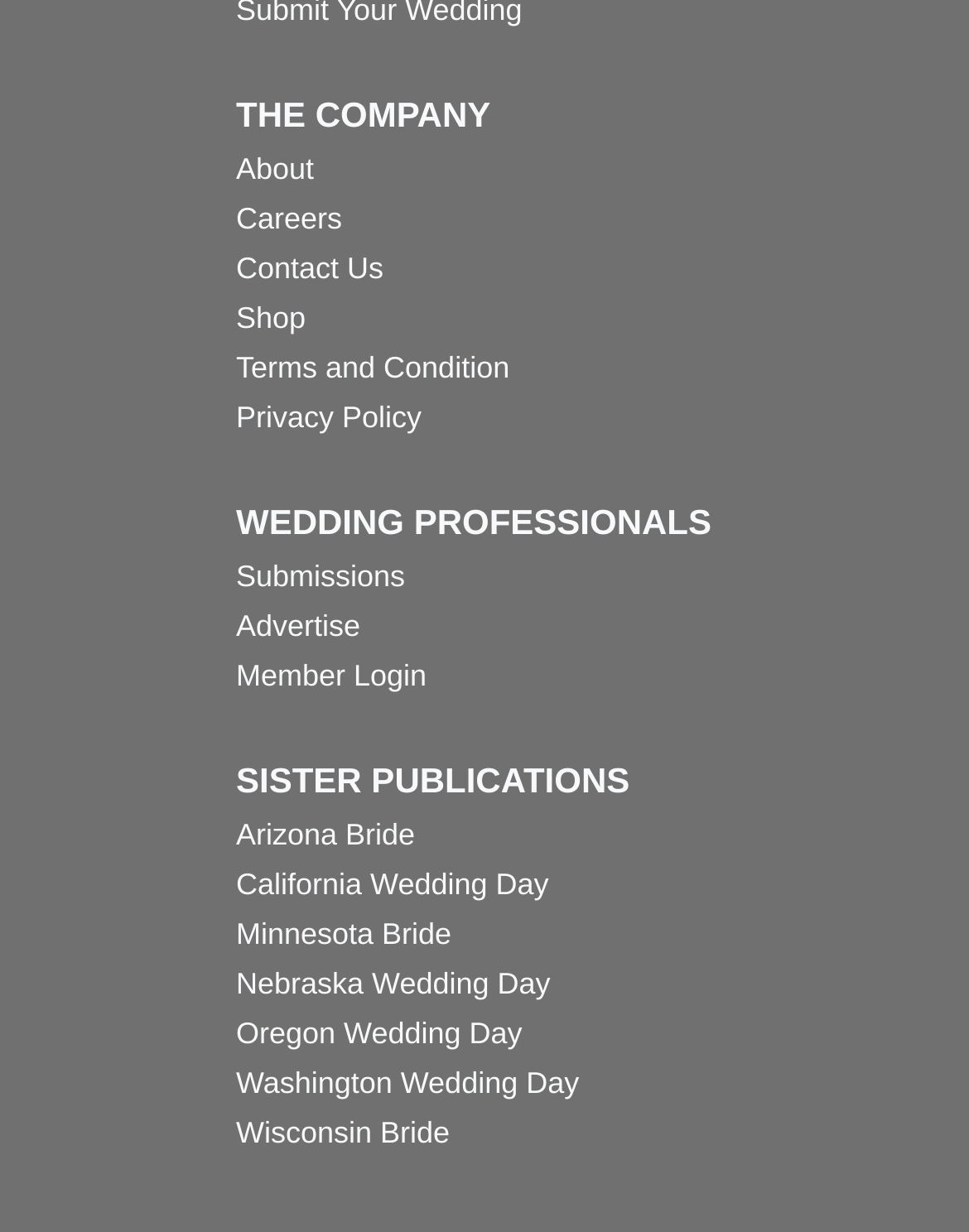Please identify the bounding box coordinates of the element on the webpage that should be clicked to follow this instruction: "View company information". The bounding box coordinates should be given as four float numbers between 0 and 1, formatted as [left, top, right, bottom].

[0.244, 0.117, 0.756, 0.158]